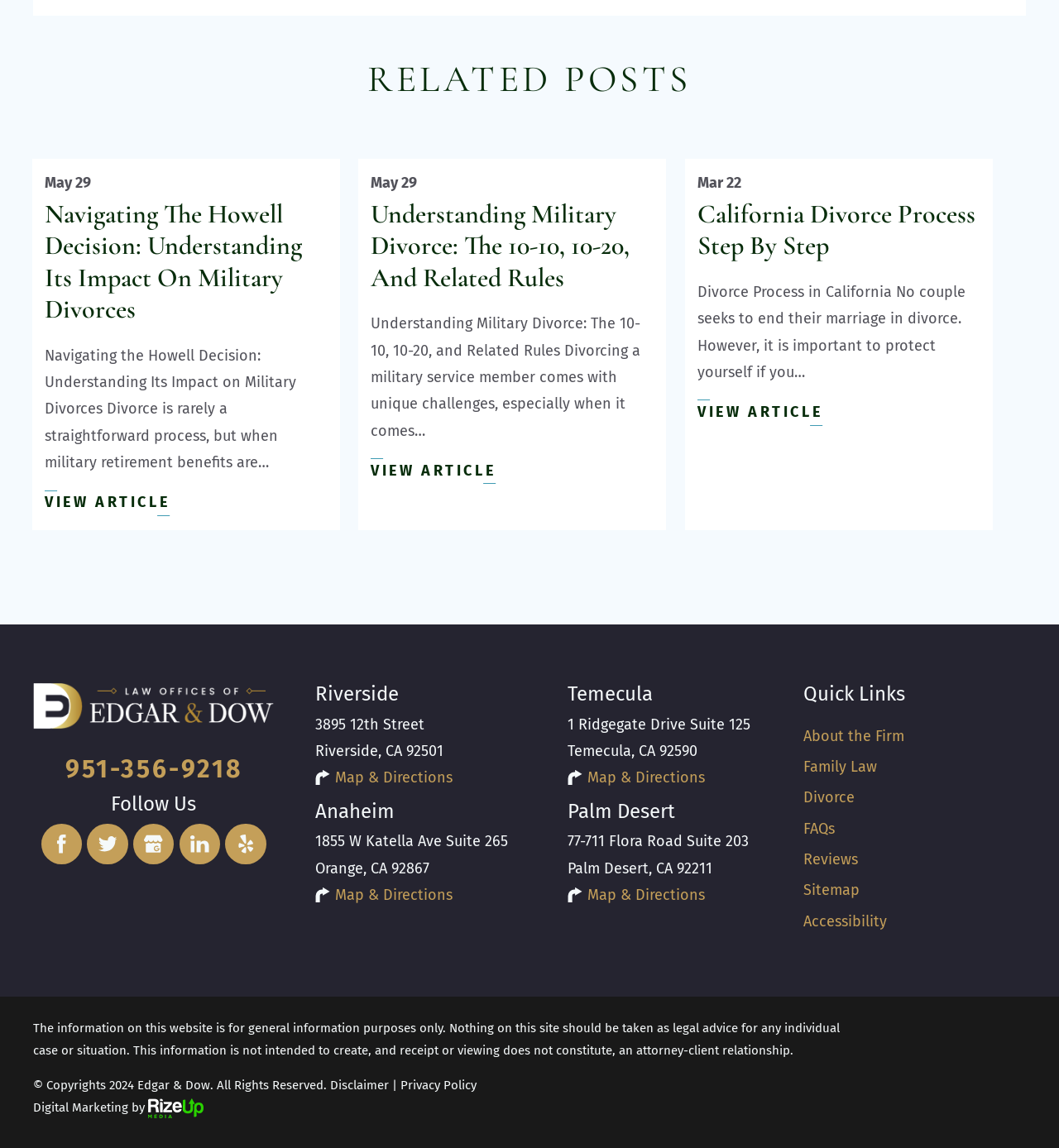Please identify the bounding box coordinates of the element that needs to be clicked to perform the following instruction: "Follow on Facebook".

[0.039, 0.718, 0.077, 0.753]